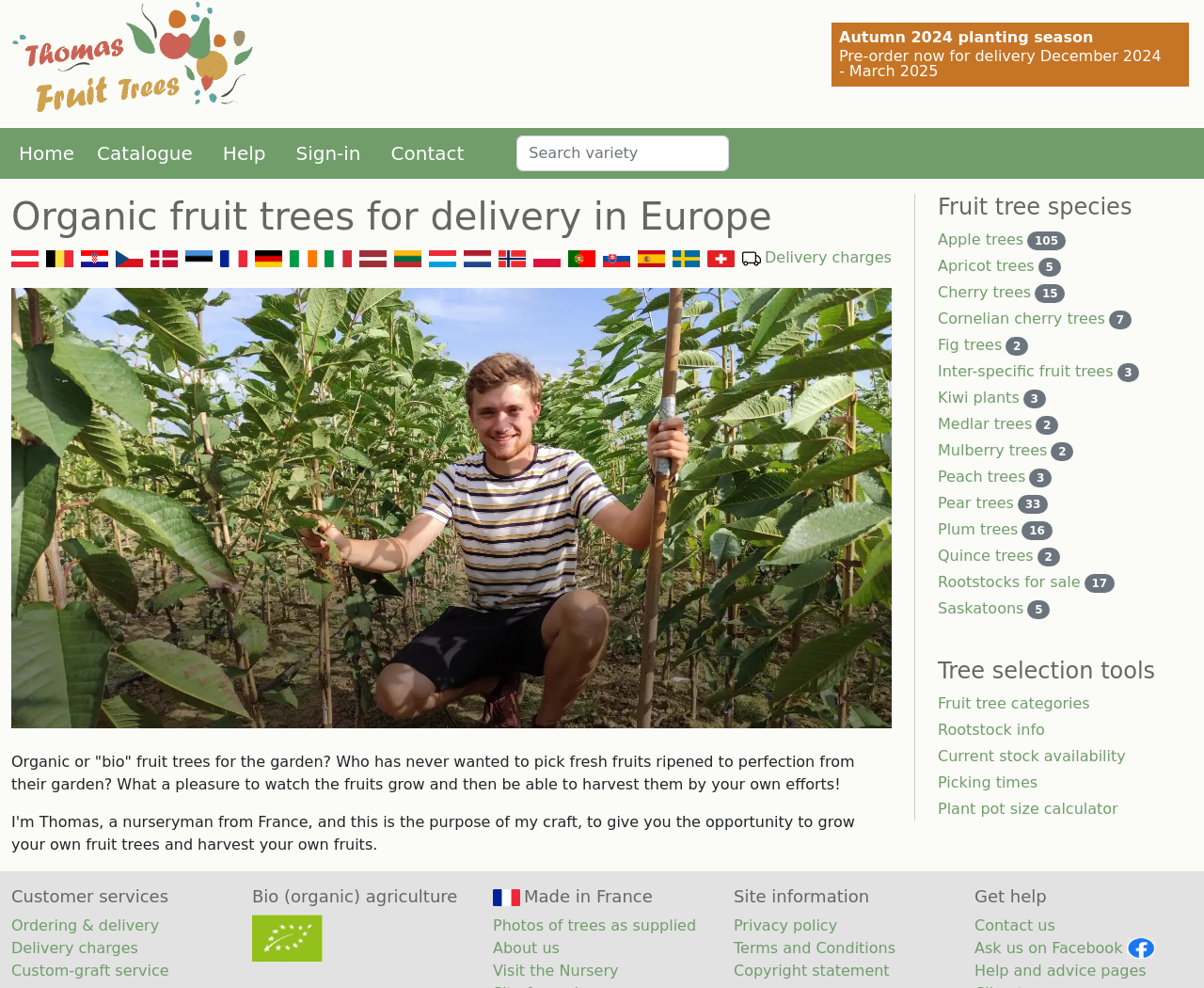Identify the bounding box coordinates of the clickable section necessary to follow the following instruction: "Visit the Nursery". The coordinates should be presented as four float numbers from 0 to 1, i.e., [left, top, right, bottom].

[0.409, 0.973, 0.514, 0.991]